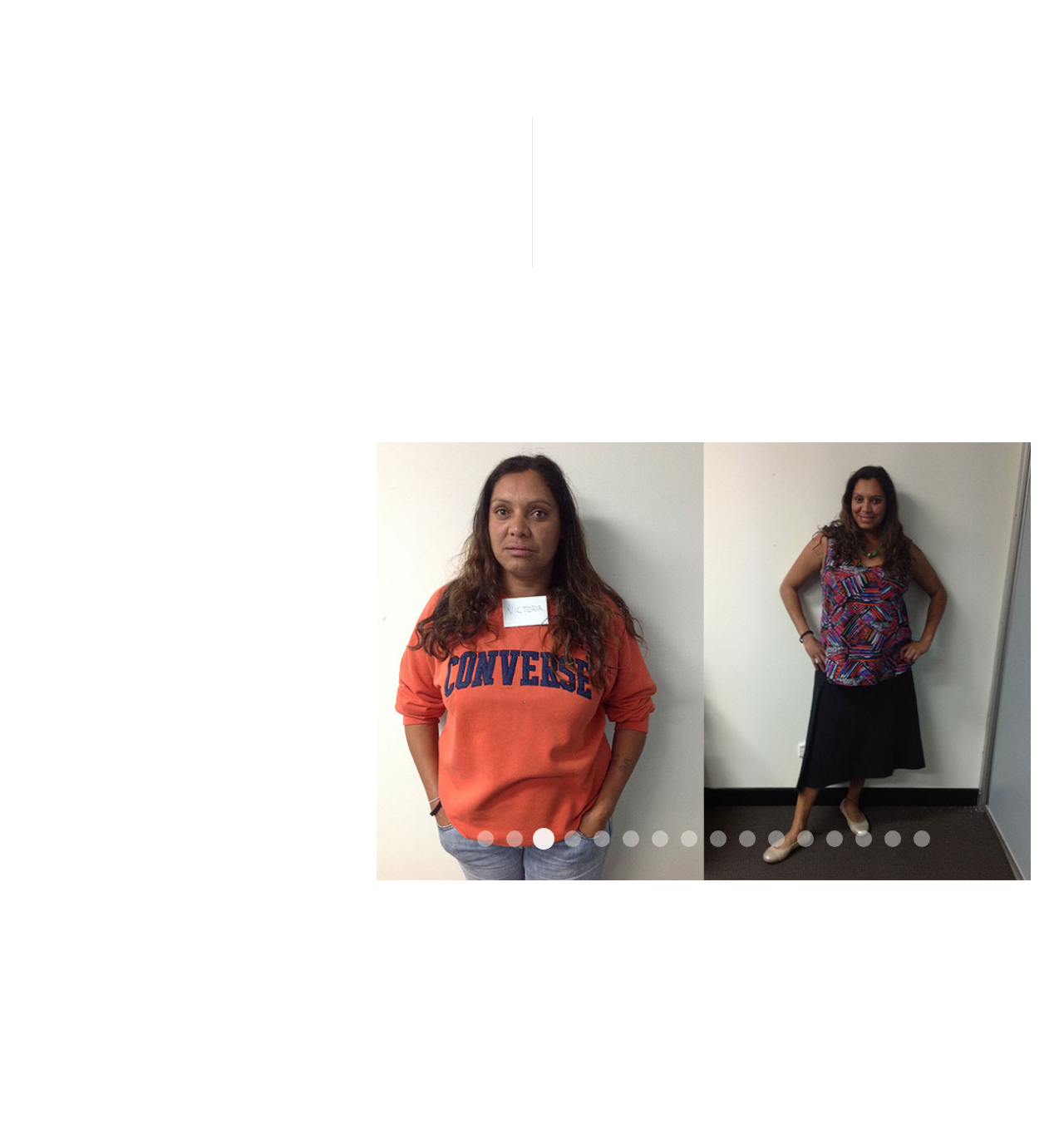Identify the bounding box coordinates of the clickable region to carry out the given instruction: "view Before After 16".

[0.831, 0.724, 0.847, 0.738]